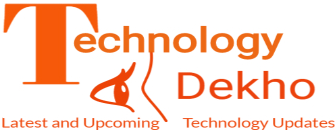Answer this question in one word or a short phrase: What does the creatively adorned letter 'T' evoke?

An eye symbol